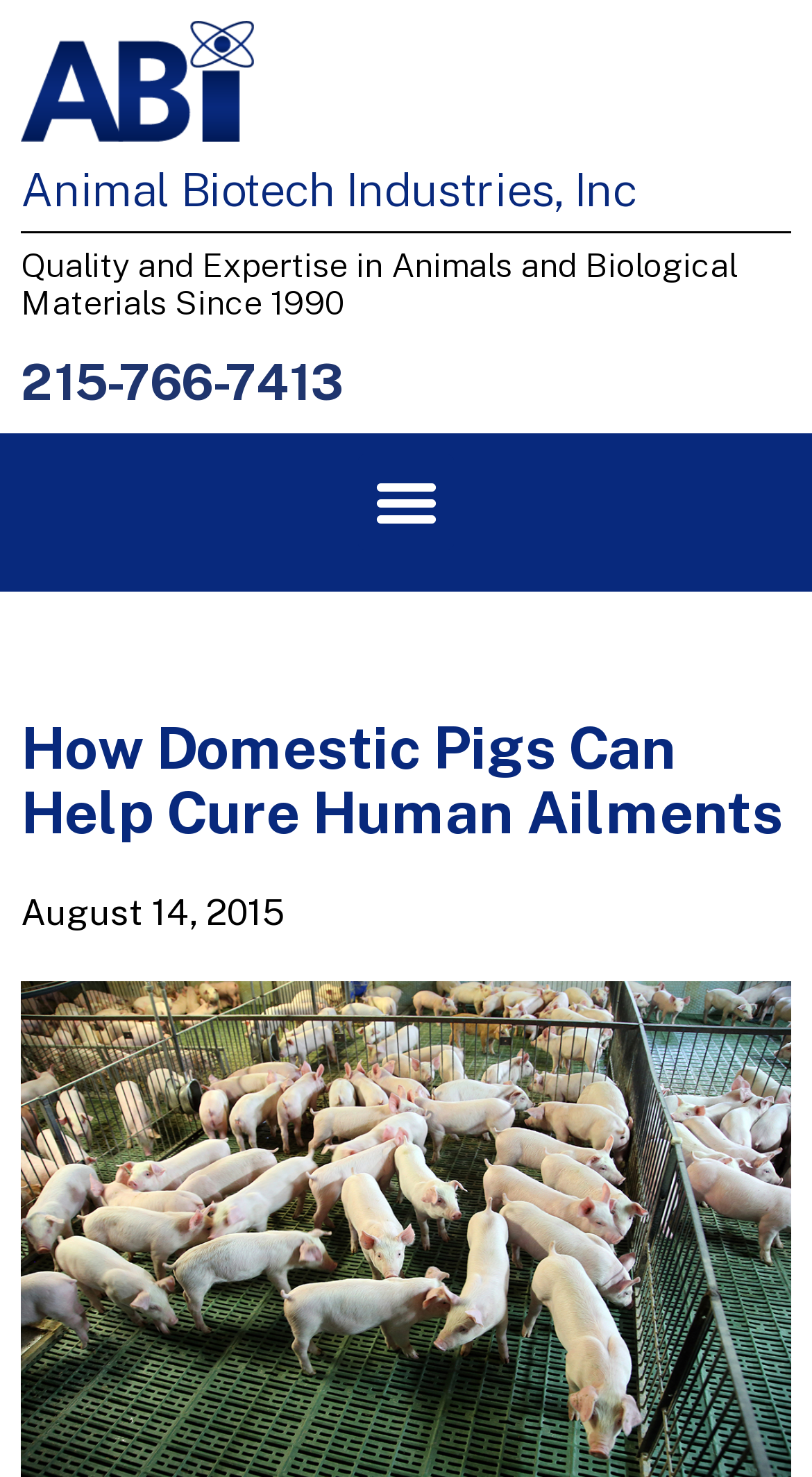What is the company name?
Look at the image and answer the question using a single word or phrase.

Animal Biotech Industries, Inc